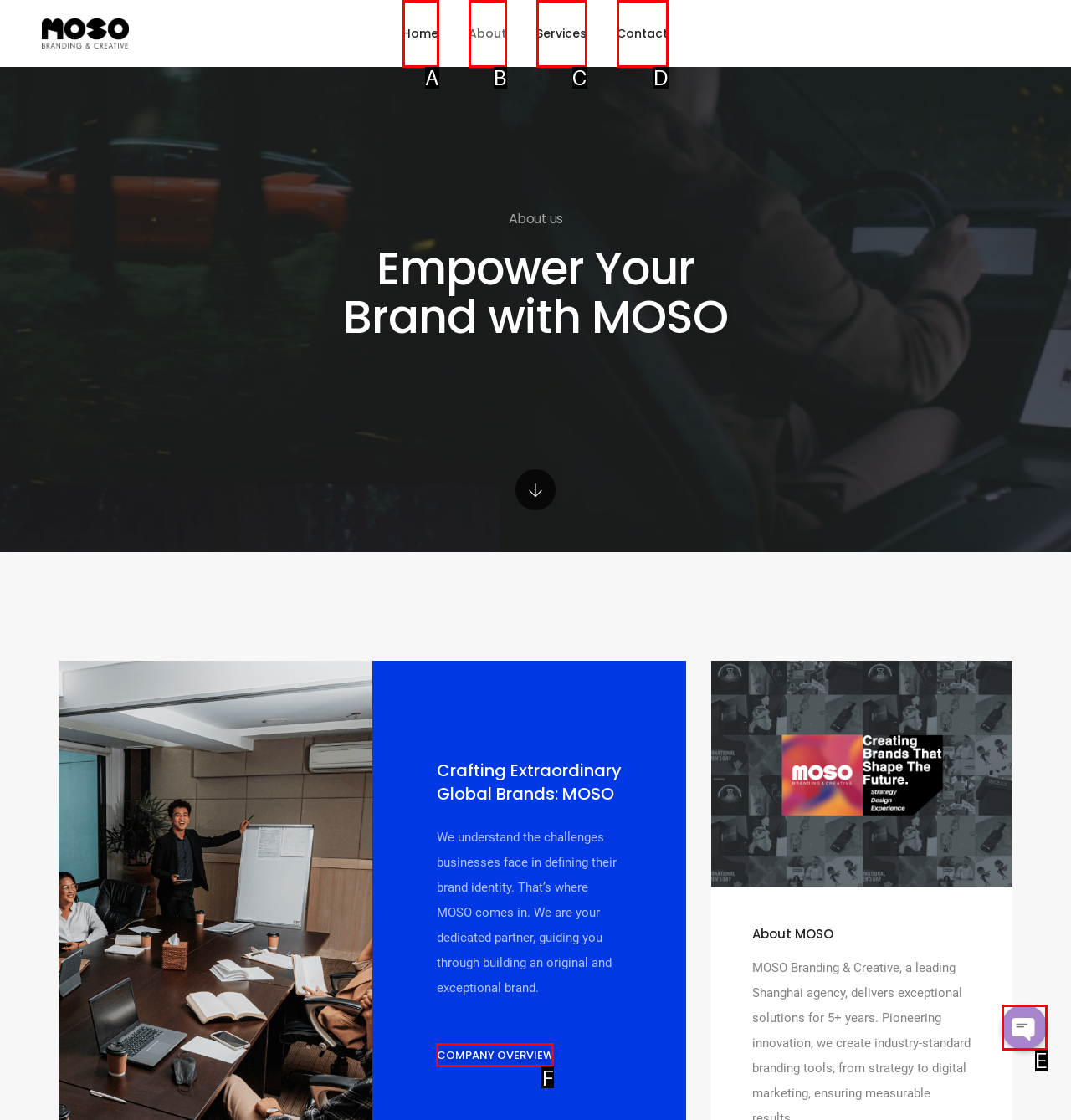Which UI element matches this description: About?
Reply with the letter of the correct option directly.

B